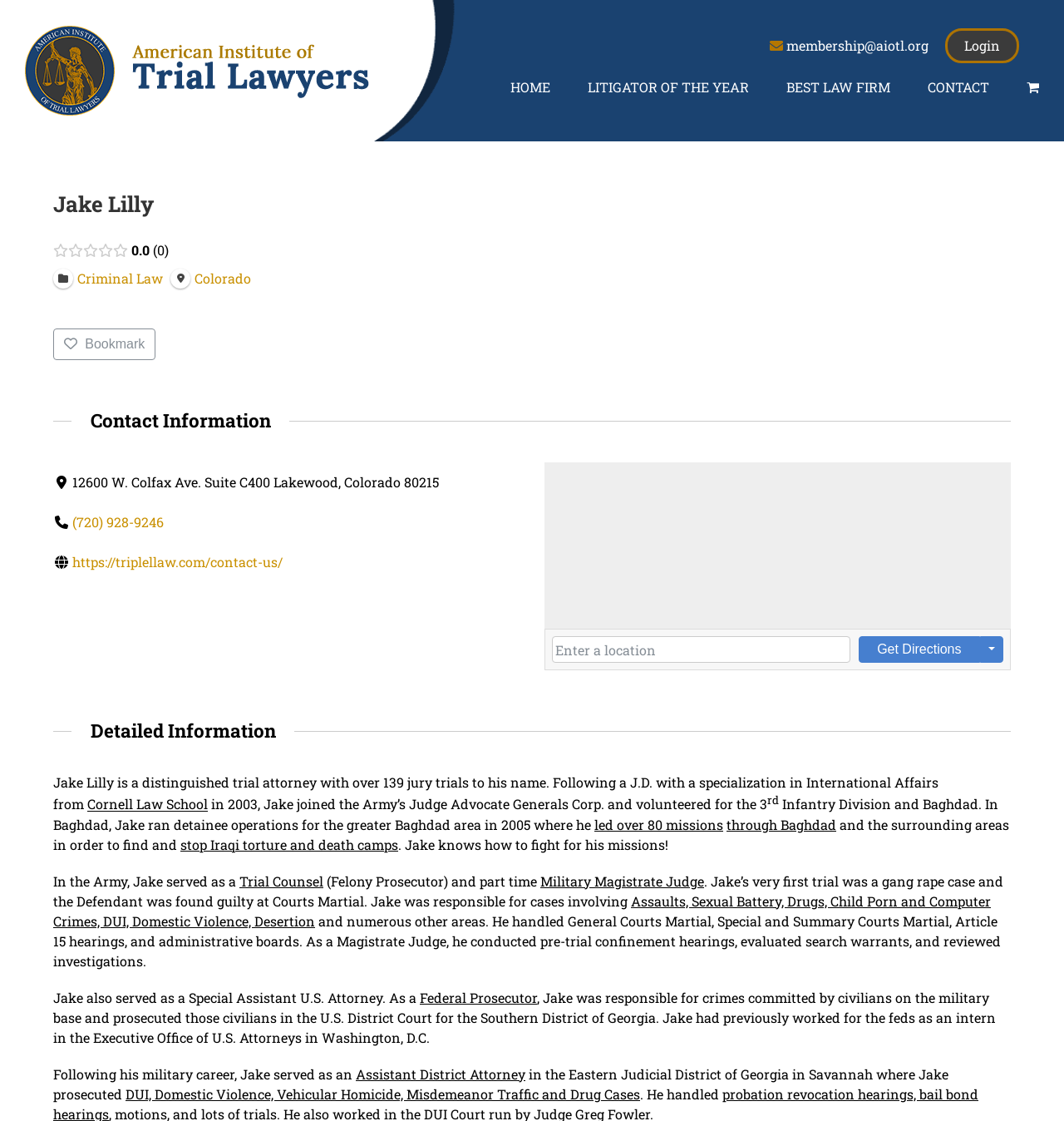Respond with a single word or phrase to the following question: What is the purpose of the 'Get Directions' button?

To get directions to Jake Lilly's office